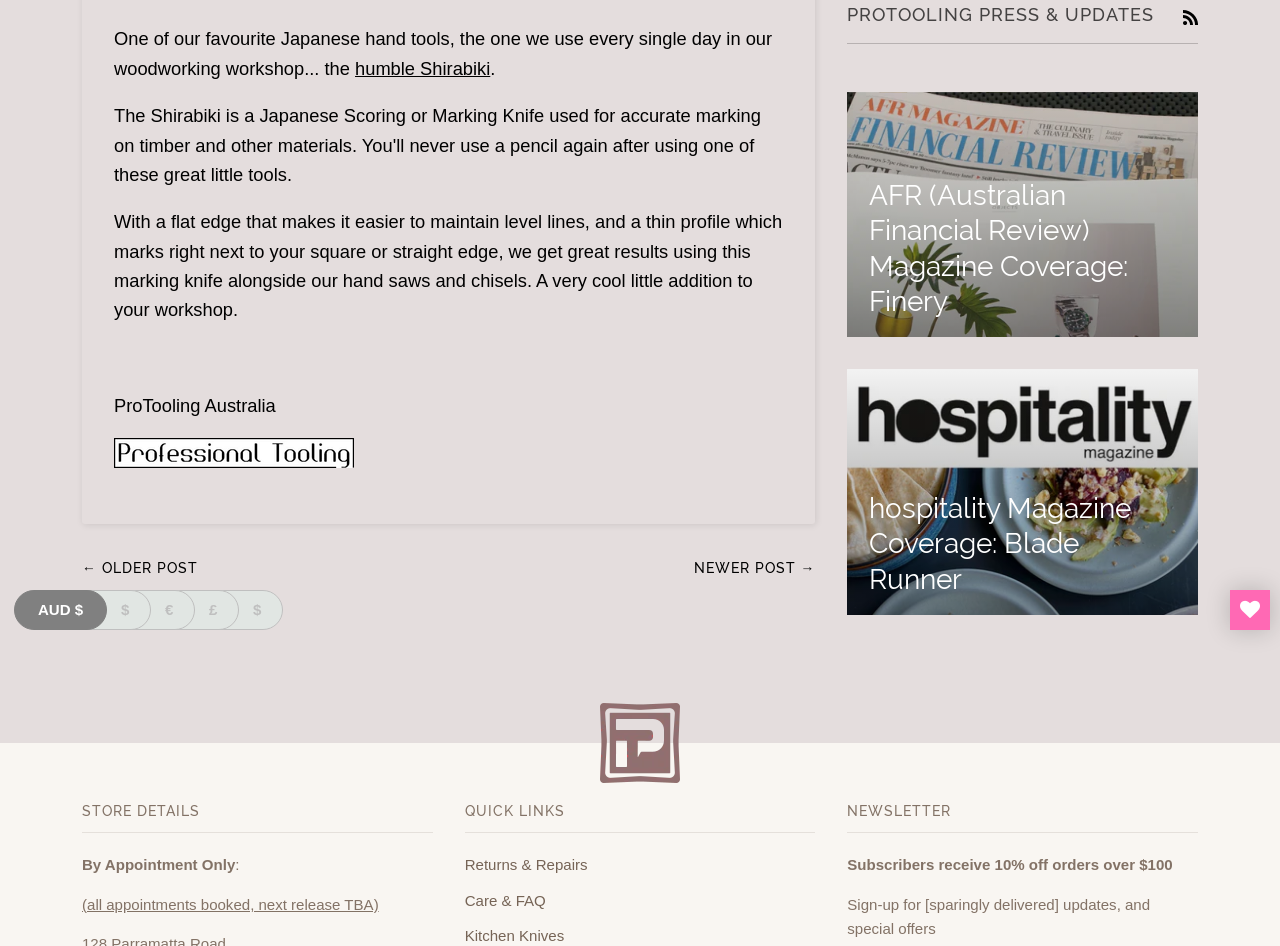Provide the bounding box coordinates in the format (top-left x, top-left y, bottom-right x, bottom-right y). All values are floating point numbers between 0 and 1. Determine the bounding box coordinate of the UI element described as: hospitality Magazine Coverage: Blade Runner

[0.662, 0.39, 0.936, 0.65]